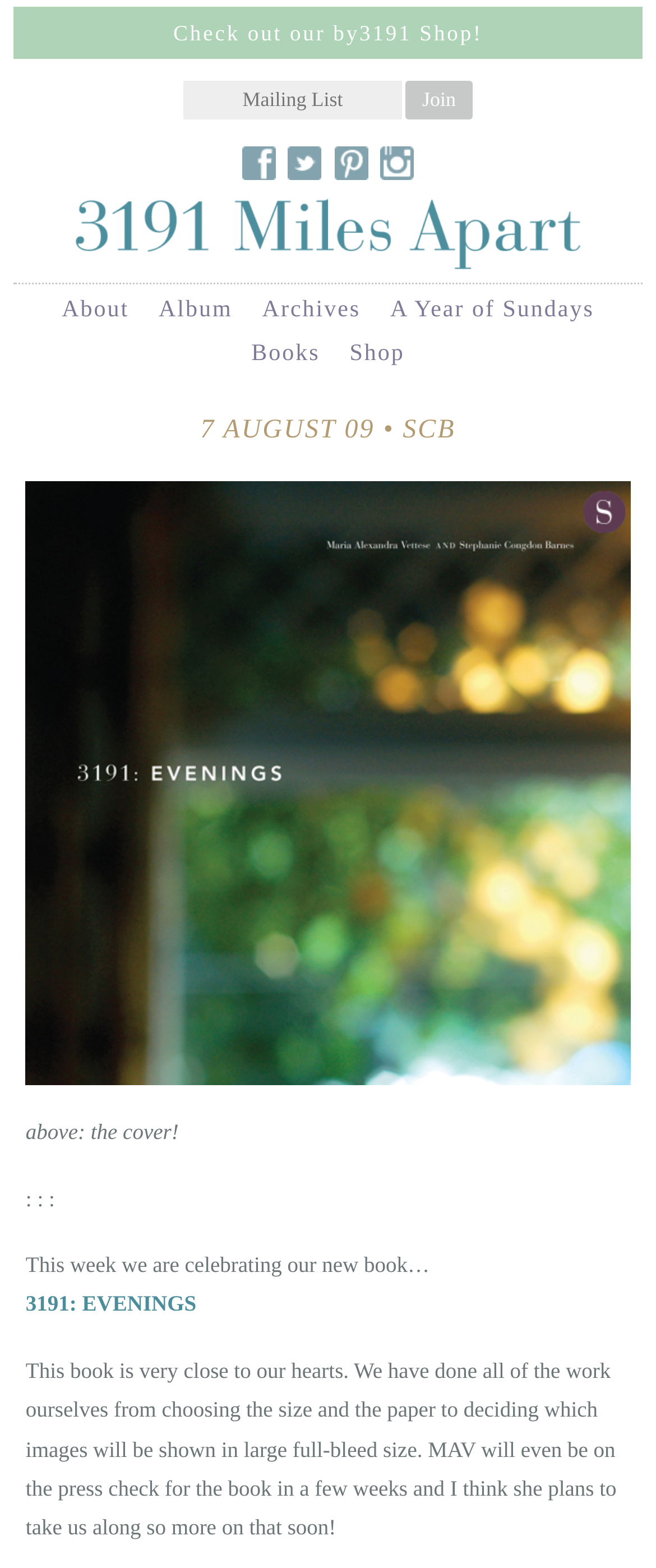Using the information in the image, give a detailed answer to the following question: What is the theme of the webpage?

I inferred the theme of the webpage by looking at the content and structure of the webpage. The presence of a book cover, text about celebrating a new book, and links to related topics such as 'Shop' and 'Books' suggest that the theme of the webpage is related to book publishing or sales.